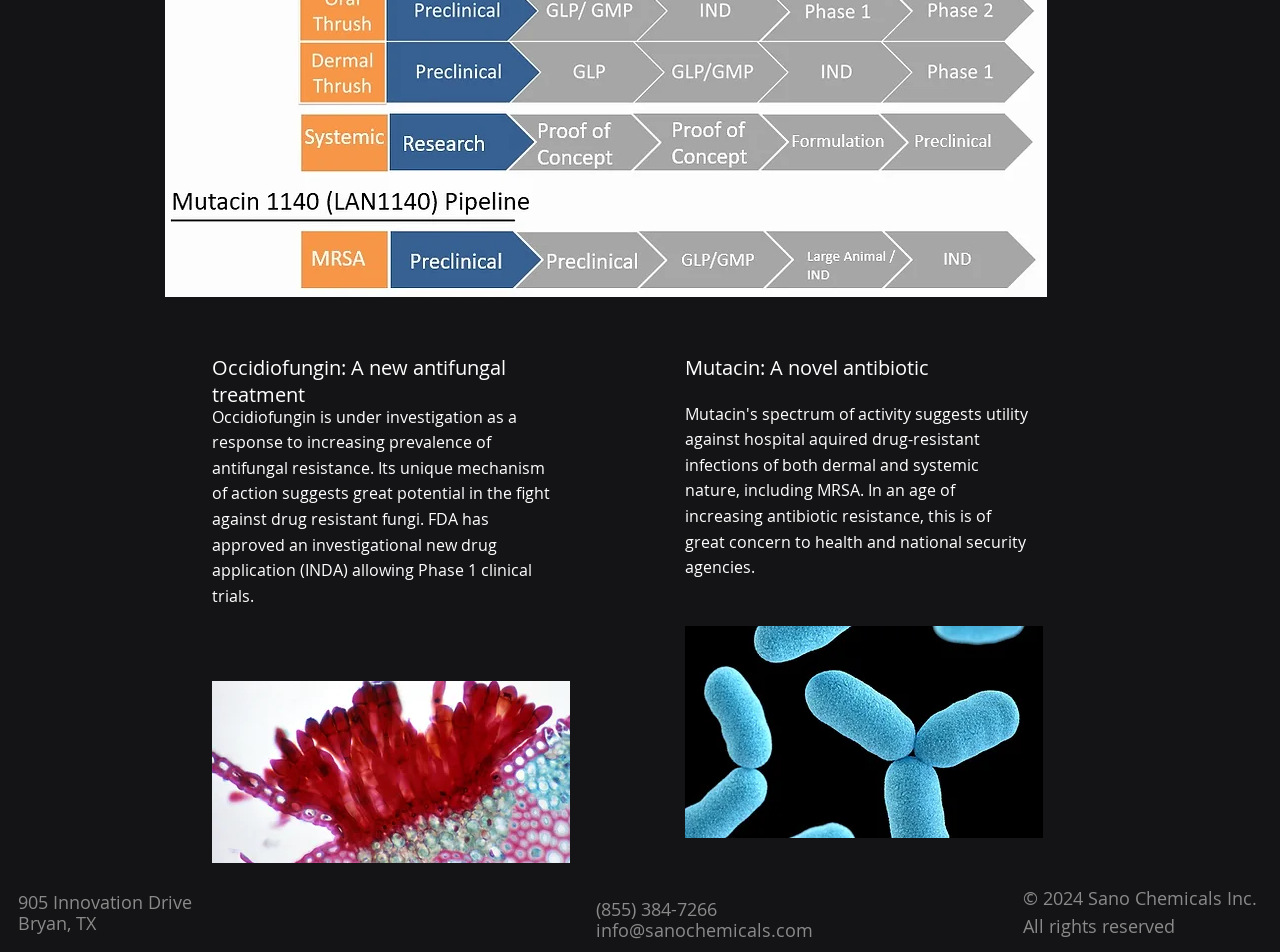Given the element description info@sanochemicals.com, predict the bounding box coordinates for the UI element in the webpage screenshot. The format should be (top-left x, top-left y, bottom-right x, bottom-right y), and the values should be between 0 and 1.

[0.465, 0.964, 0.635, 0.99]